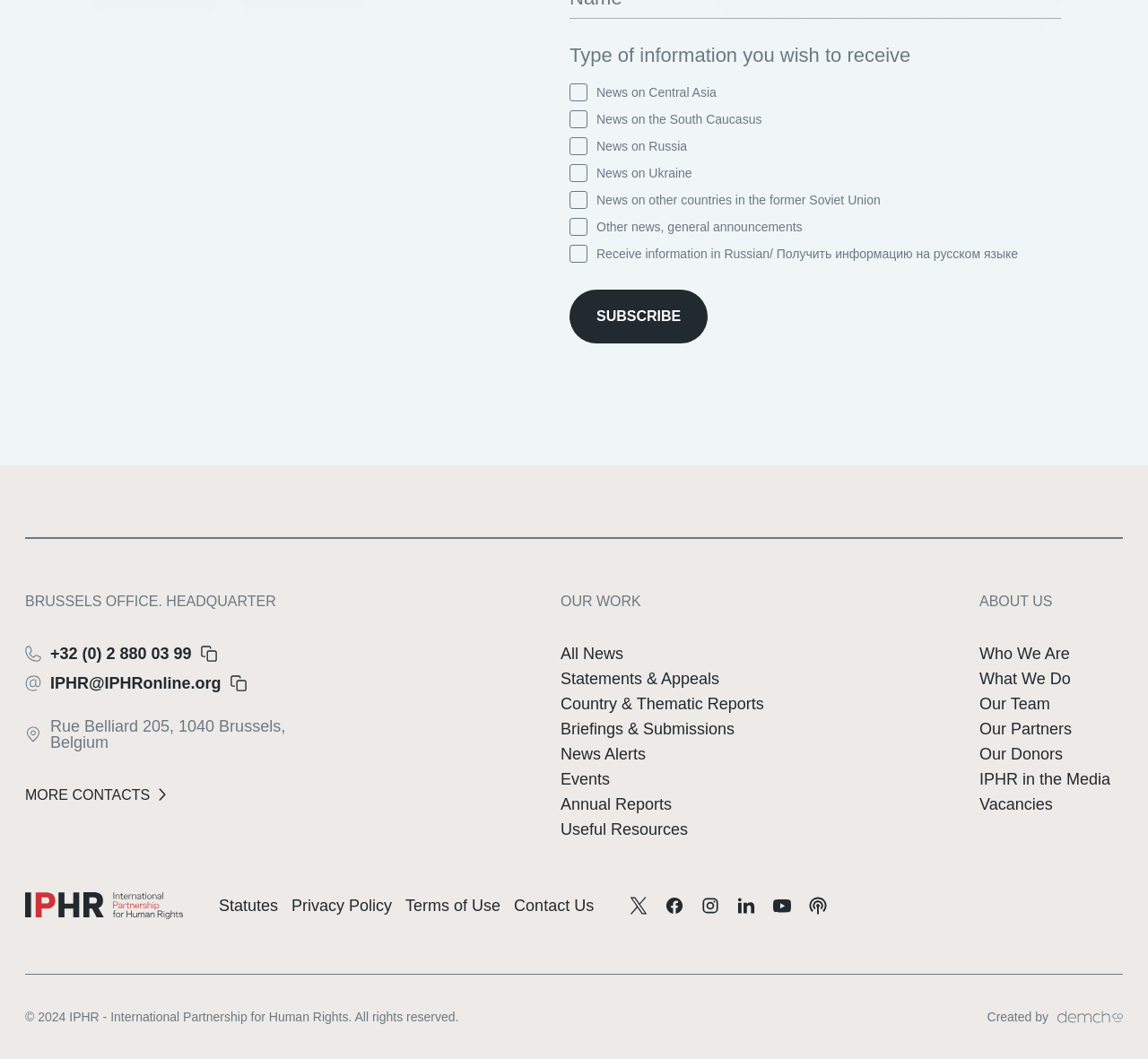Kindly provide the bounding box coordinates of the section you need to click on to fulfill the given instruction: "Select the News on Central Asia checkbox".

[0.496, 0.078, 0.512, 0.095]